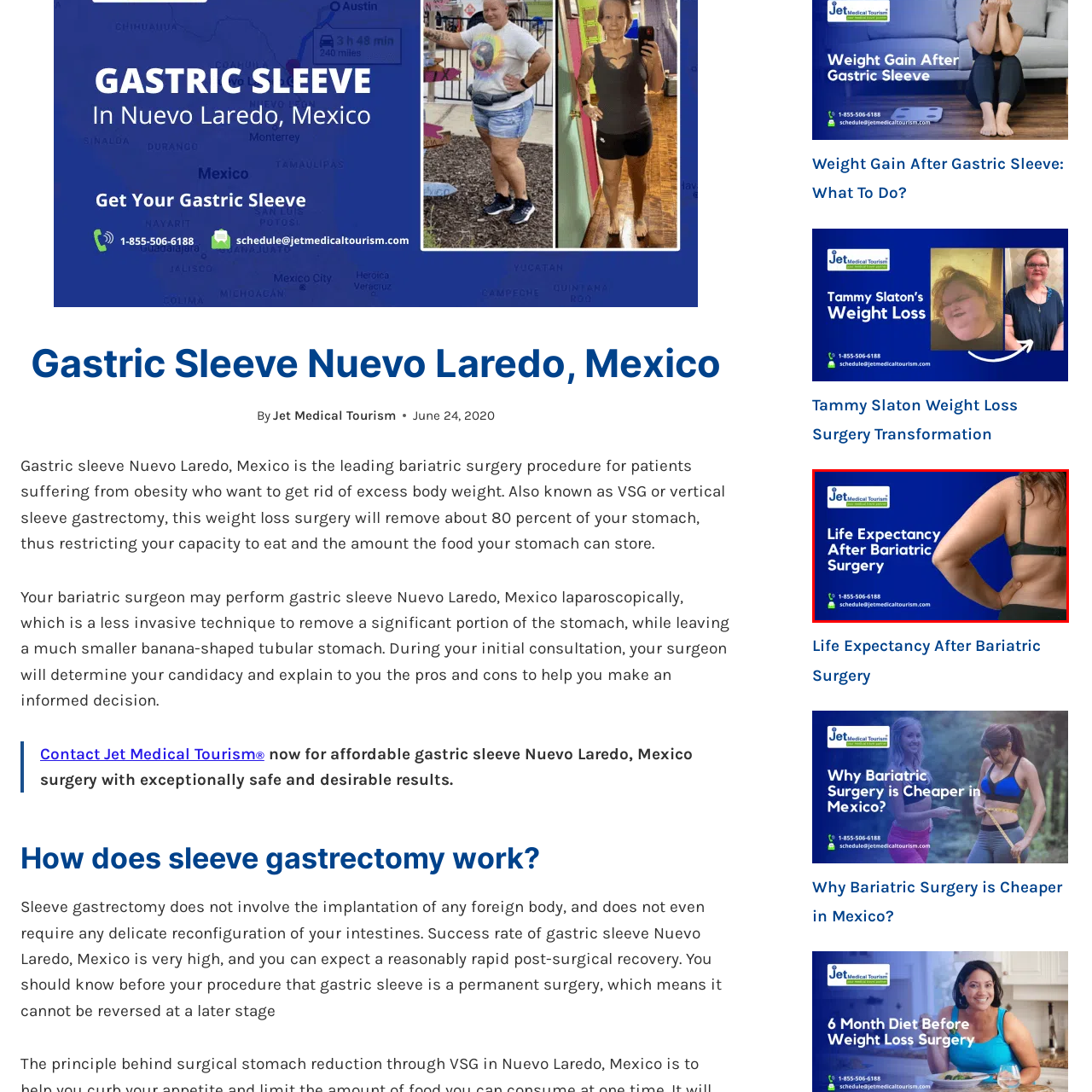View the image surrounded by the red border, What is the topic emphasized in the image?
 Answer using a single word or phrase.

Life Expectancy After Bariatric Surgery